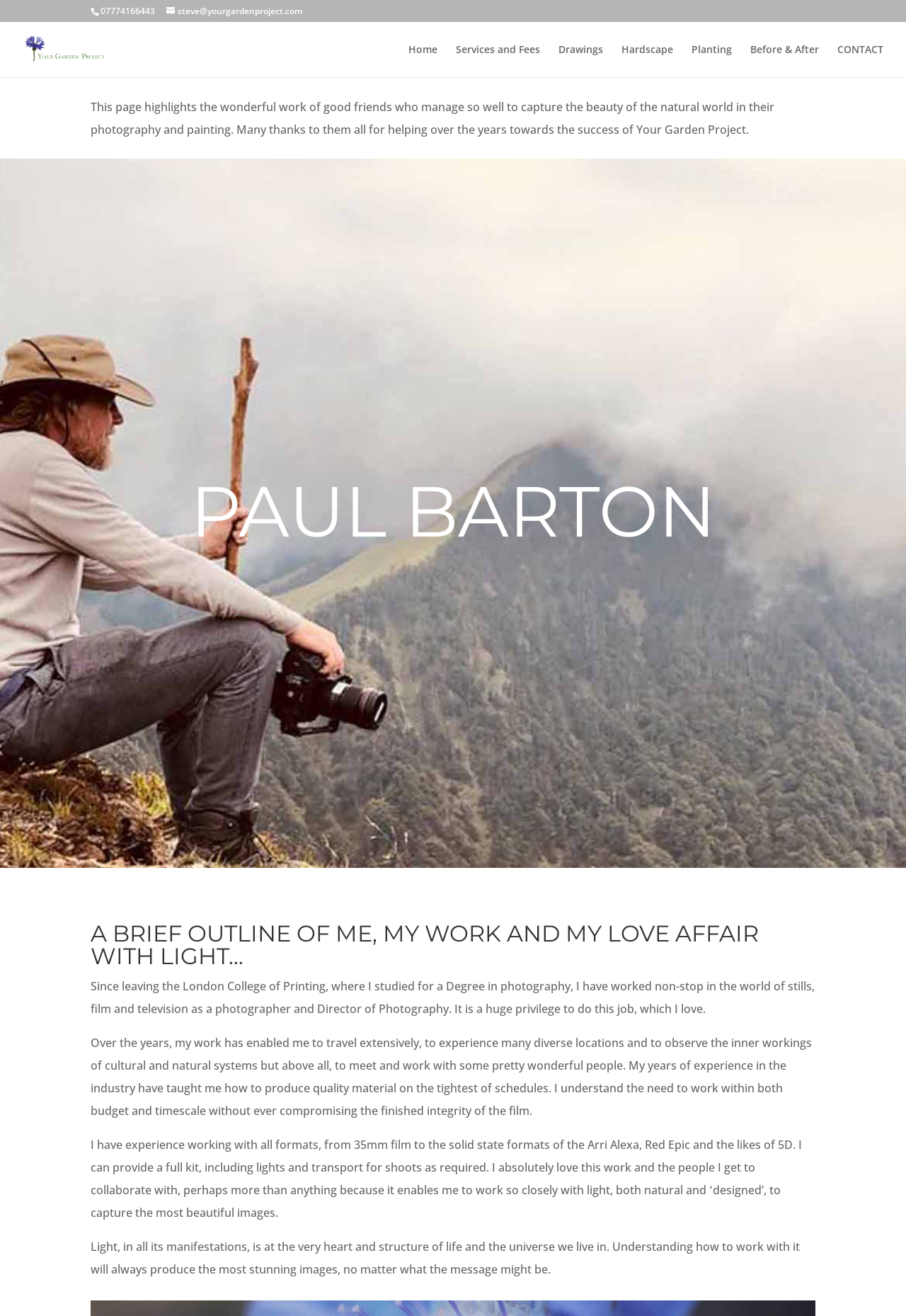Detail the webpage's structure and highlights in your description.

This webpage is about a garden project, specifically highlighting the work of good friends who excel in capturing the beauty of nature through photography and painting. At the top left corner, there is a phone number "07774166443" and an email address "steve@yourgardenproject.com". Next to the email address, there is a logo image of "Your Garden Project". 

On the top right corner, there are seven navigation links: "Home", "Services and Fees", "Drawings", "Hardscape", "Planting", "Before & After", and "CONTACT". 

Below the navigation links, there is a paragraph of text that echoes the meta description, expressing gratitude to the friends who have contributed to the success of Your Garden Project. 

Further down, there is a section dedicated to Paul Barton, with a heading "PAUL BARTON" followed by another heading "A BRIEF OUTLINE OF ME, MY WORK AND MY LOVE AFFAIR WITH LIGHT…". This section consists of three paragraphs of text, describing Paul's background in photography, his work experience, and his passion for working with light to capture beautiful images.